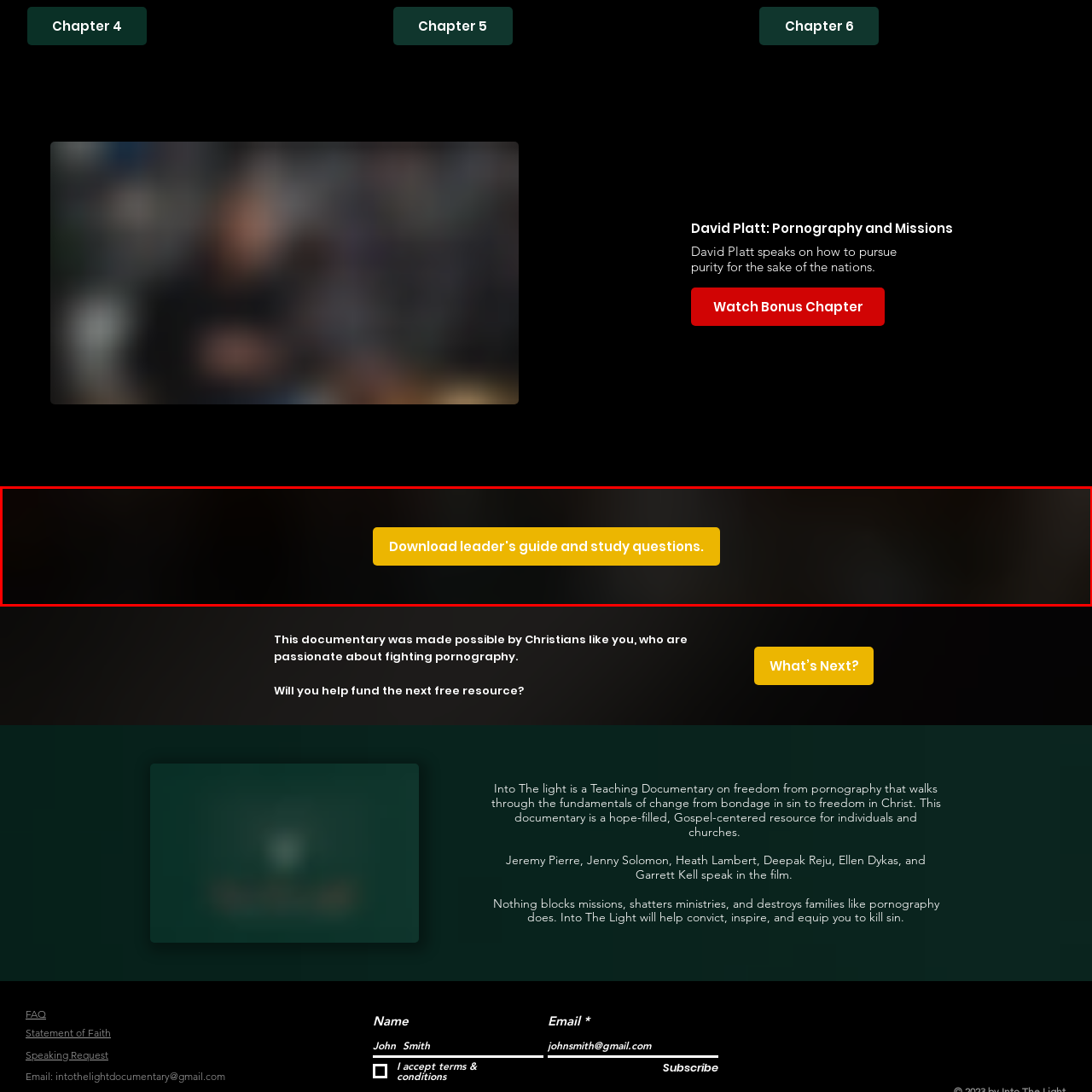Offer an in-depth description of the scene contained in the red rectangle.

The image features a prominent button encouraging viewers to "Download leader's guide and study questions." Set against a subtle, dark background, this eye-catching yellow button serves as a call to action for those interested in further exploring the themes presented in the documentary "Into The Light." This resource aims to provide guidance and depth for leaders and individuals seeking to address the impact of pornography and foster discussions around healing and freedom in a faith-based context.